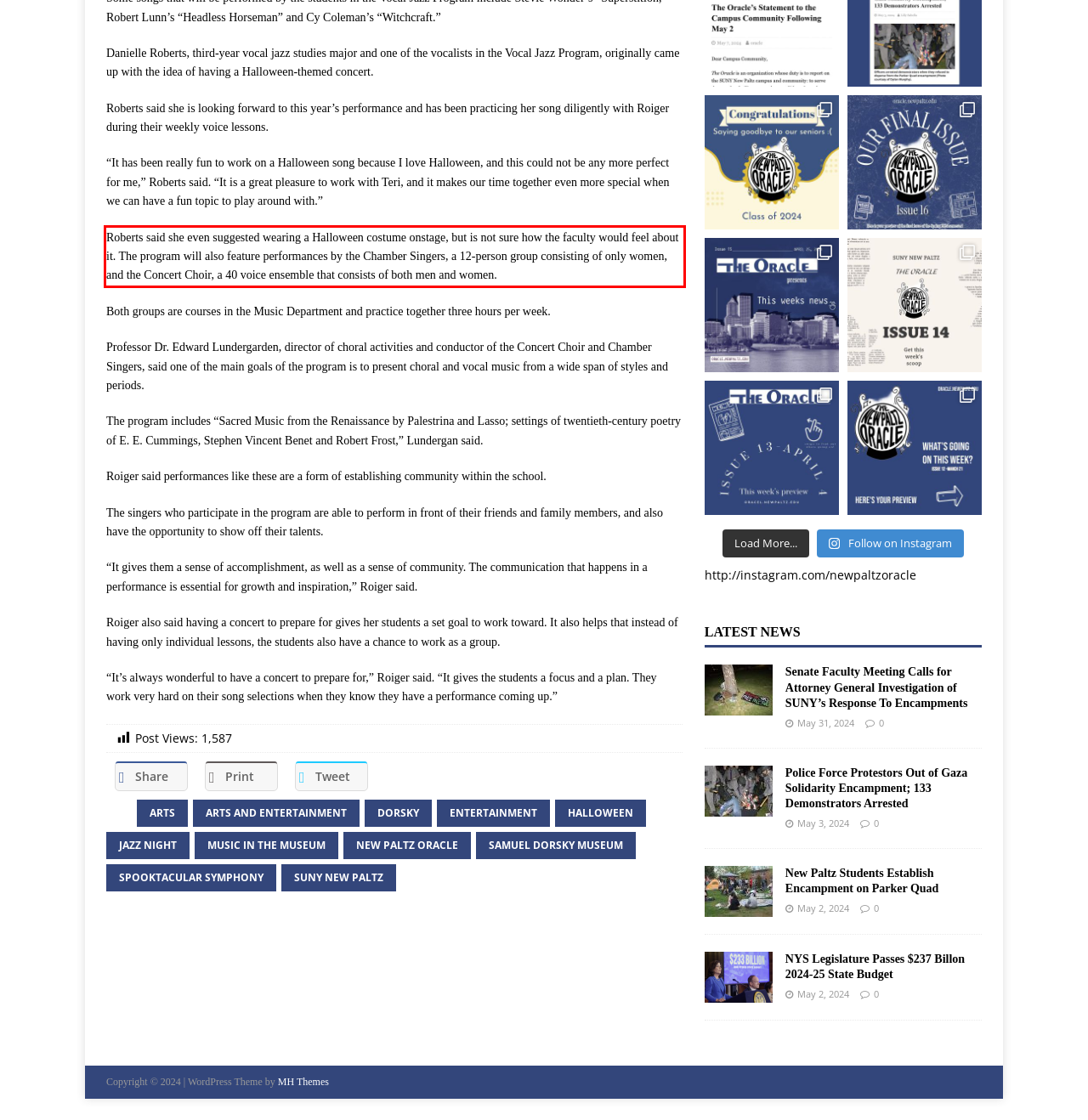Analyze the screenshot of the webpage and extract the text from the UI element that is inside the red bounding box.

Roberts said she even suggested wearing a Halloween costume onstage, but is not sure how the faculty would feel about it. The program will also feature performances by the Chamber Singers, a 12-person group consisting of only women, and the Concert Choir, a 40 voice ensemble that consists of both men and women.